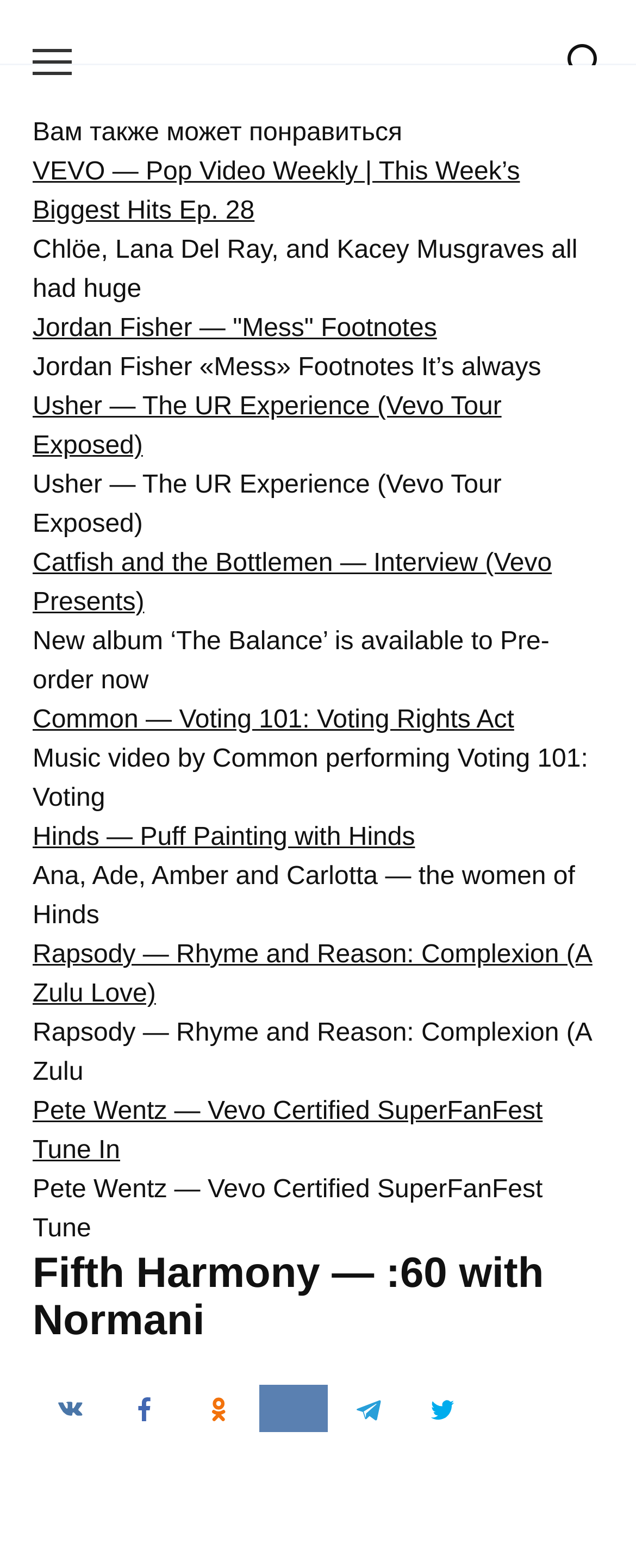What are the other videos recommended on this webpage?
Using the visual information, answer the question in a single word or phrase.

VEVO videos